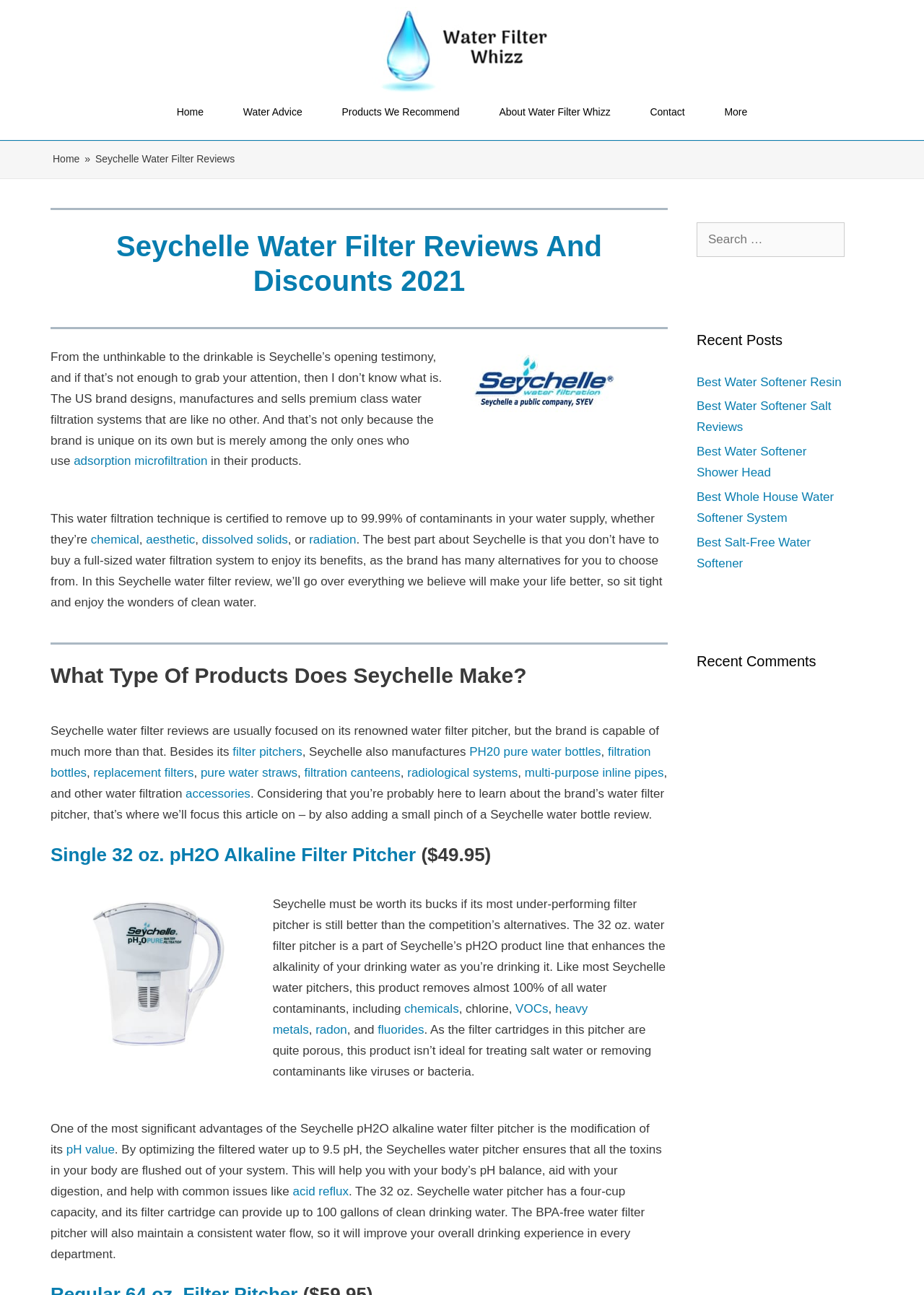How many gallons of clean drinking water can the filter cartridge in Seychelle 32 oz. water pitcher provide?
Use the information from the screenshot to give a comprehensive response to the question.

The webpage states that the filter cartridge in the 32 oz. Seychelle water pitcher can provide up to 100 gallons of clean drinking water.